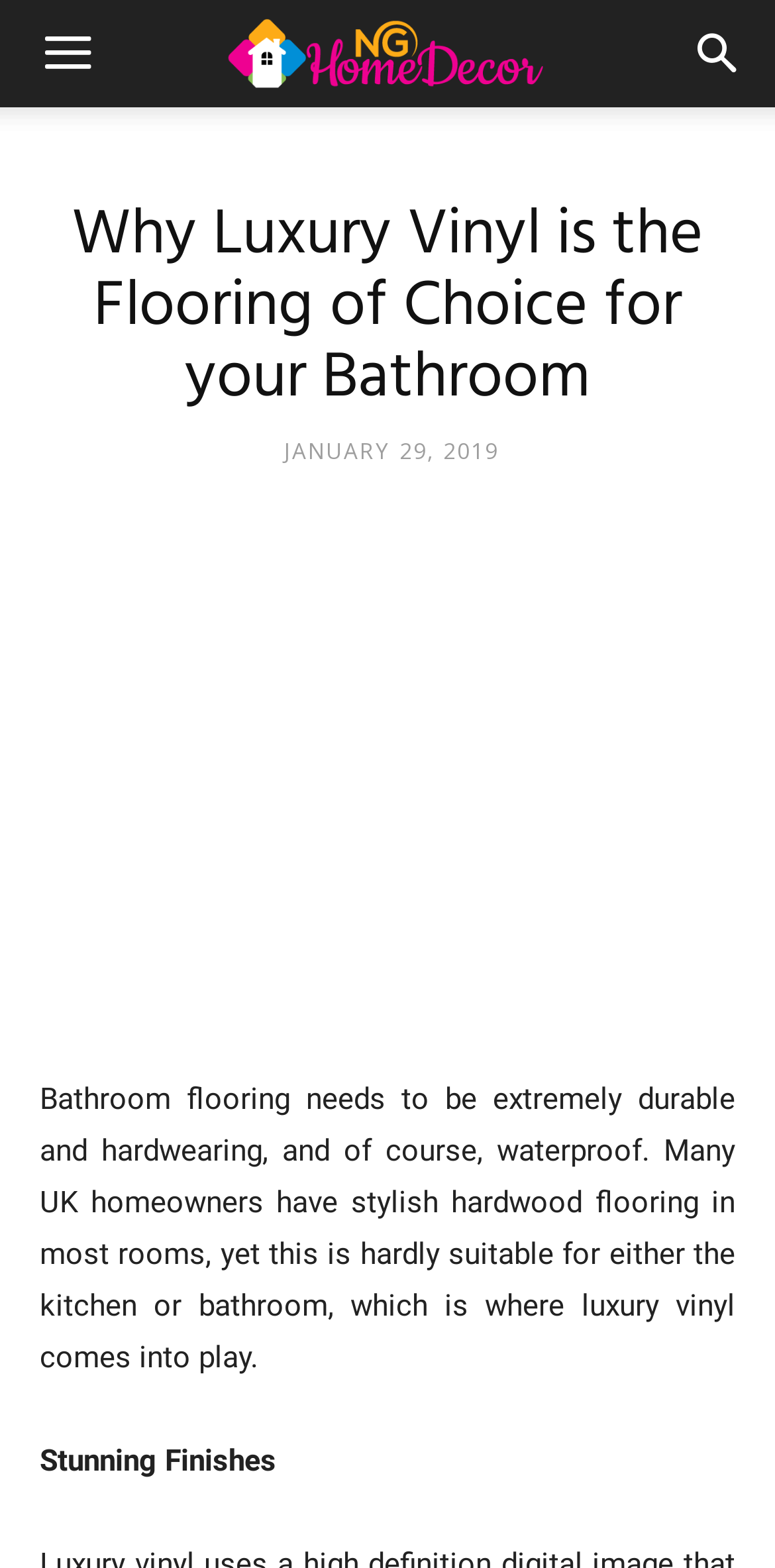Answer the question in one word or a short phrase:
What is the purpose of luxury vinyl flooring?

For bathroom